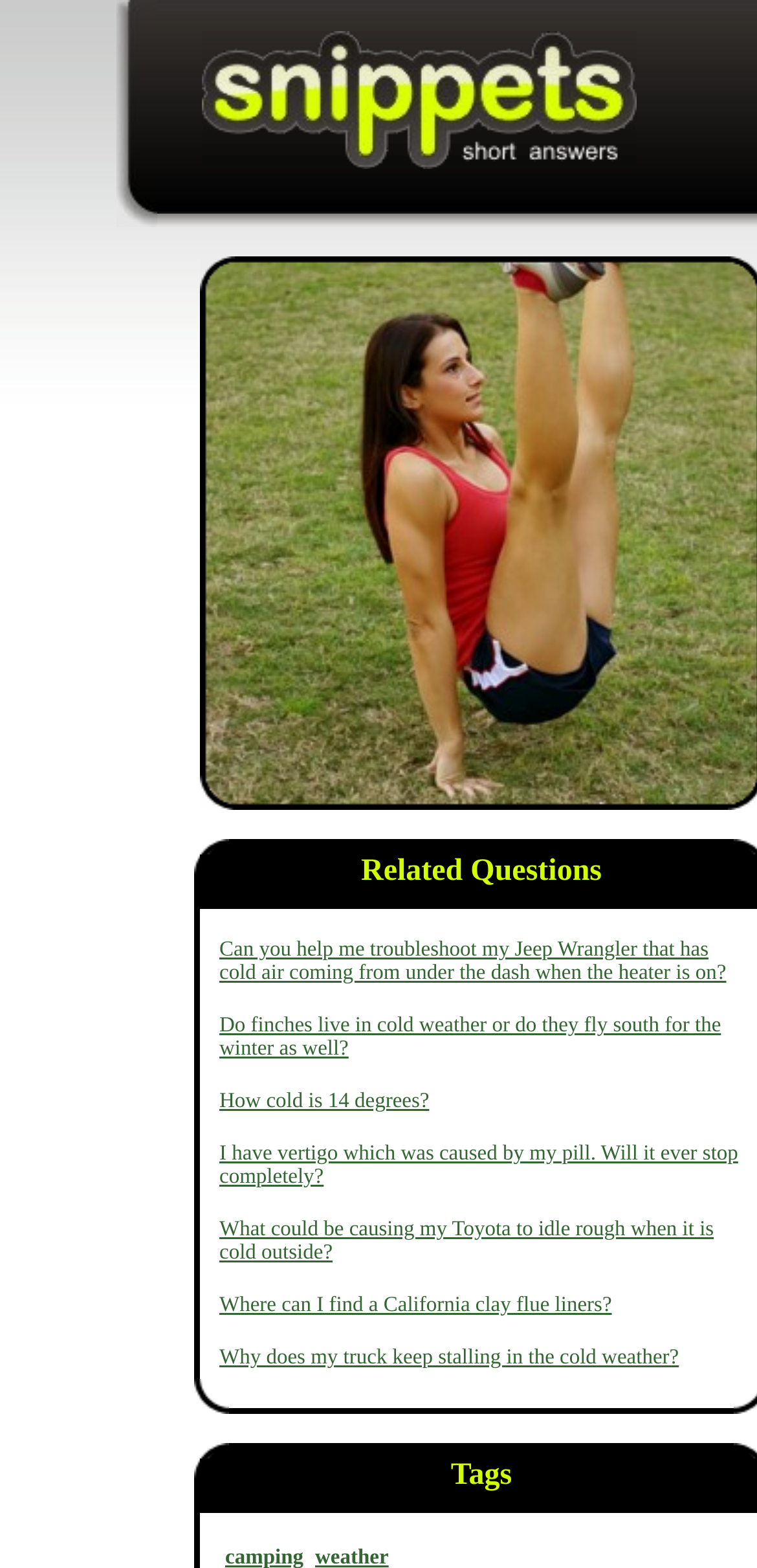Please identify the bounding box coordinates of the clickable area that will fulfill the following instruction: "View the answer to how cold 14 degrees is". The coordinates should be in the format of four float numbers between 0 and 1, i.e., [left, top, right, bottom].

[0.29, 0.695, 0.567, 0.71]